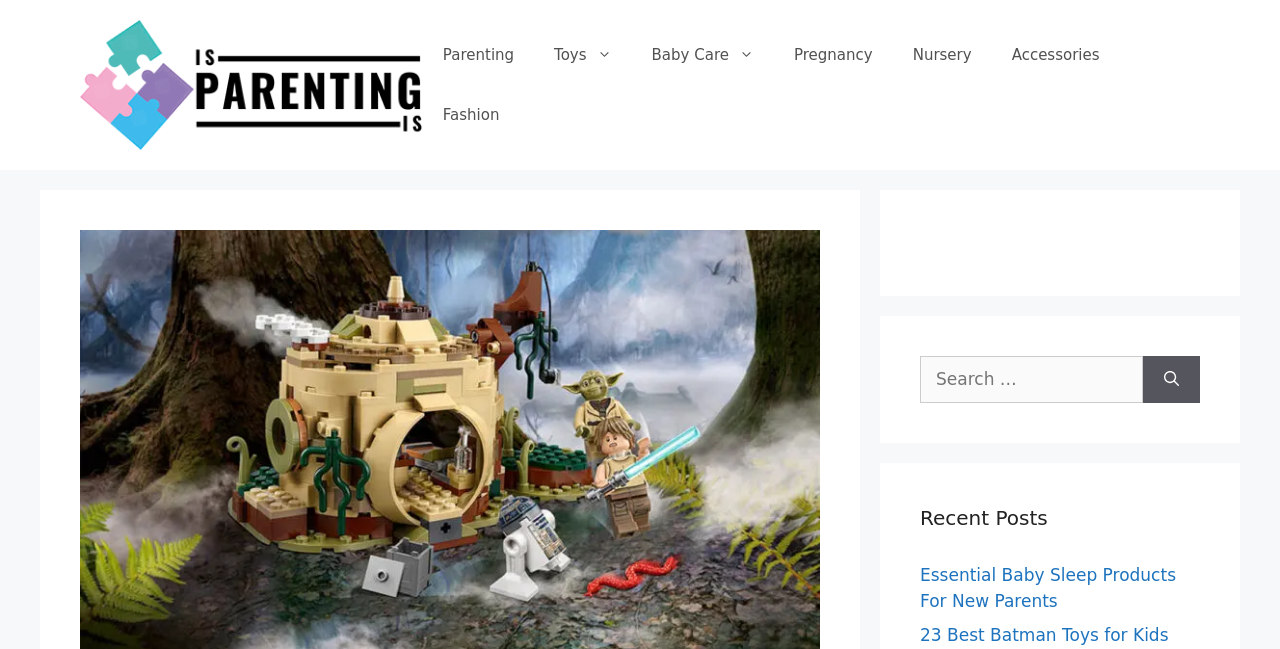Locate the bounding box coordinates of the element you need to click to accomplish the task described by this instruction: "Click on Parenting Tips".

[0.062, 0.114, 0.33, 0.145]